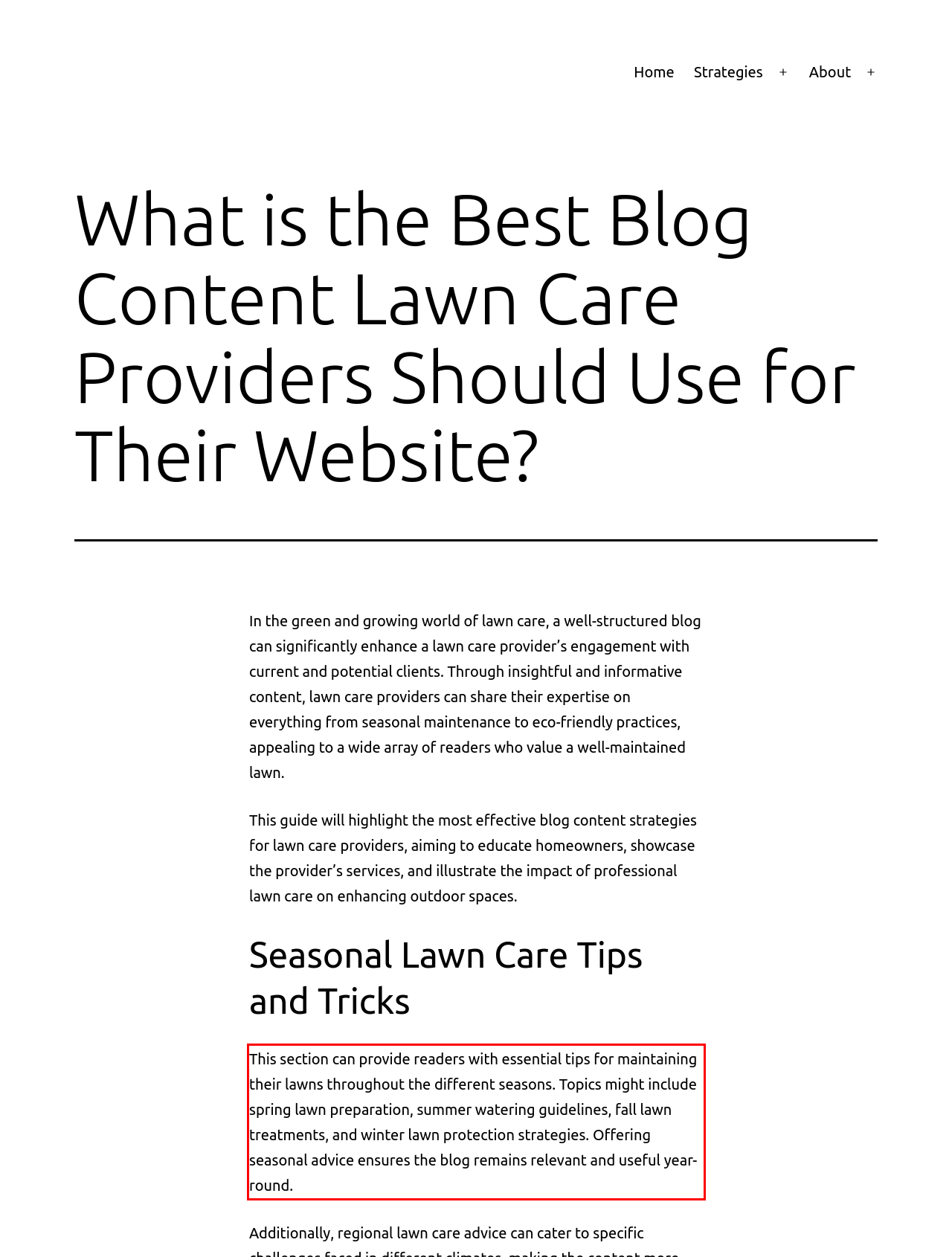Please analyze the provided webpage screenshot and perform OCR to extract the text content from the red rectangle bounding box.

This section can provide readers with essential tips for maintaining their lawns throughout the different seasons. Topics might include spring lawn preparation, summer watering guidelines, fall lawn treatments, and winter lawn protection strategies. Offering seasonal advice ensures the blog remains relevant and useful year-round.